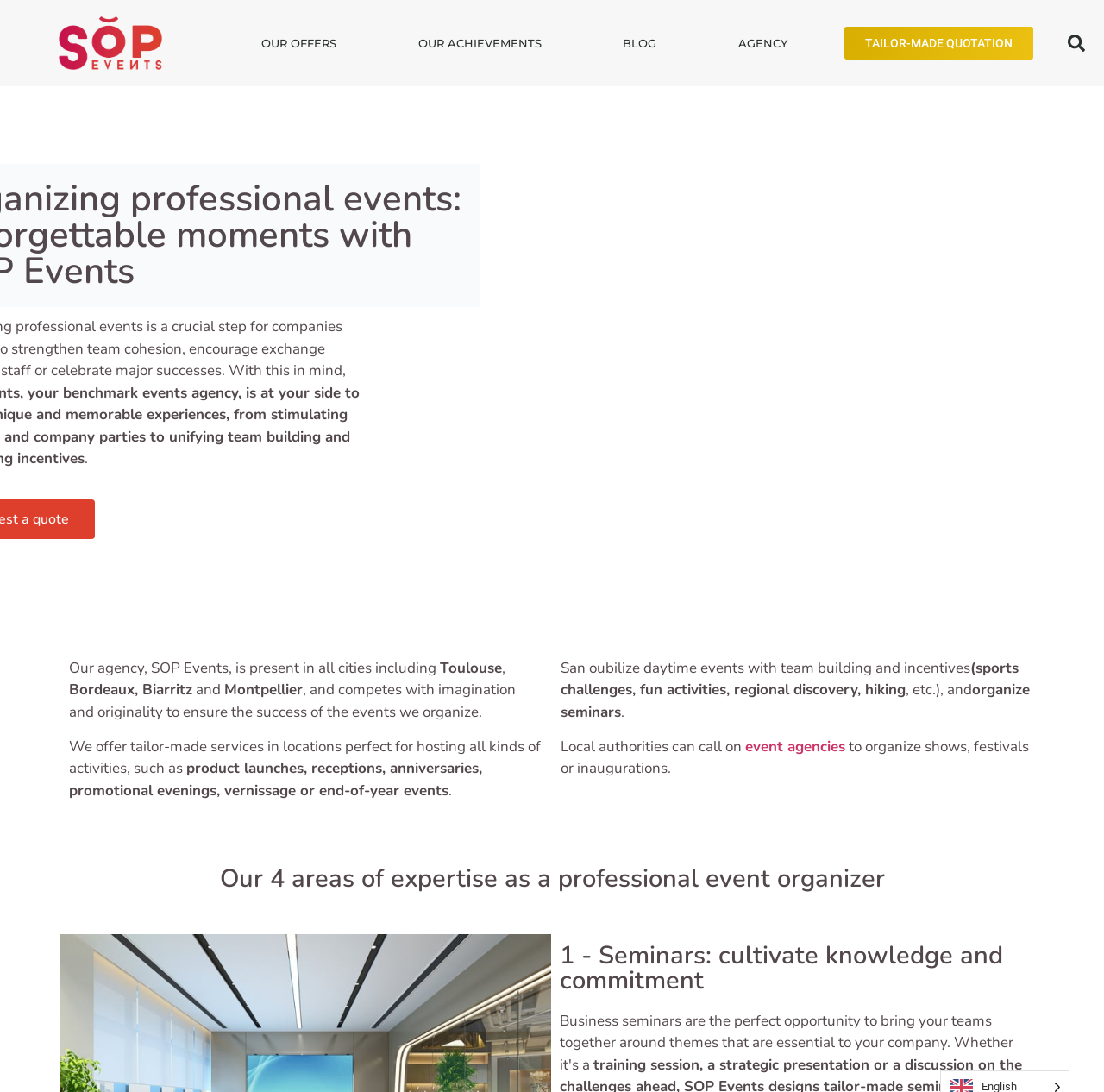What is the purpose of the 'TAILOR-MADE QUOTATION' link?
Examine the screenshot and reply with a single word or phrase.

To get a custom quote